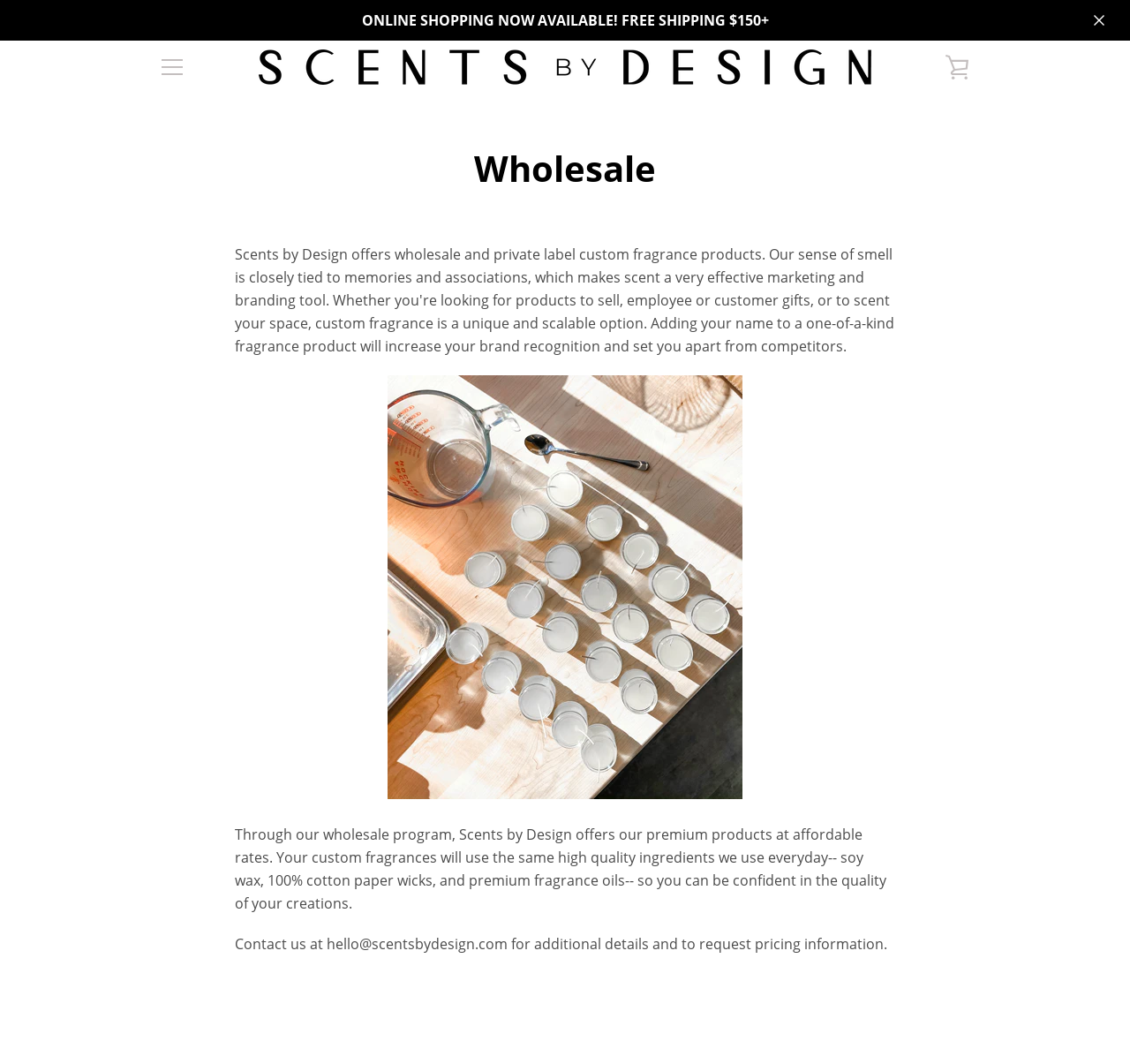Utilize the details in the image to thoroughly answer the following question: What type of wax is used in Scents by Design products?

The answer can be found in the StaticText element with the text 'Through our wholesale program, Scents by Design offers our premium products at affordable rates. Your custom fragrances will use the same high quality ingredients we use everyday-- soy wax, 100% cotton paper wicks, and premium fragrance oils-- so you can be confident in the quality of your creations.'. This text is located in the main content area of the webpage, indicating that Scents by Design products use soy wax.